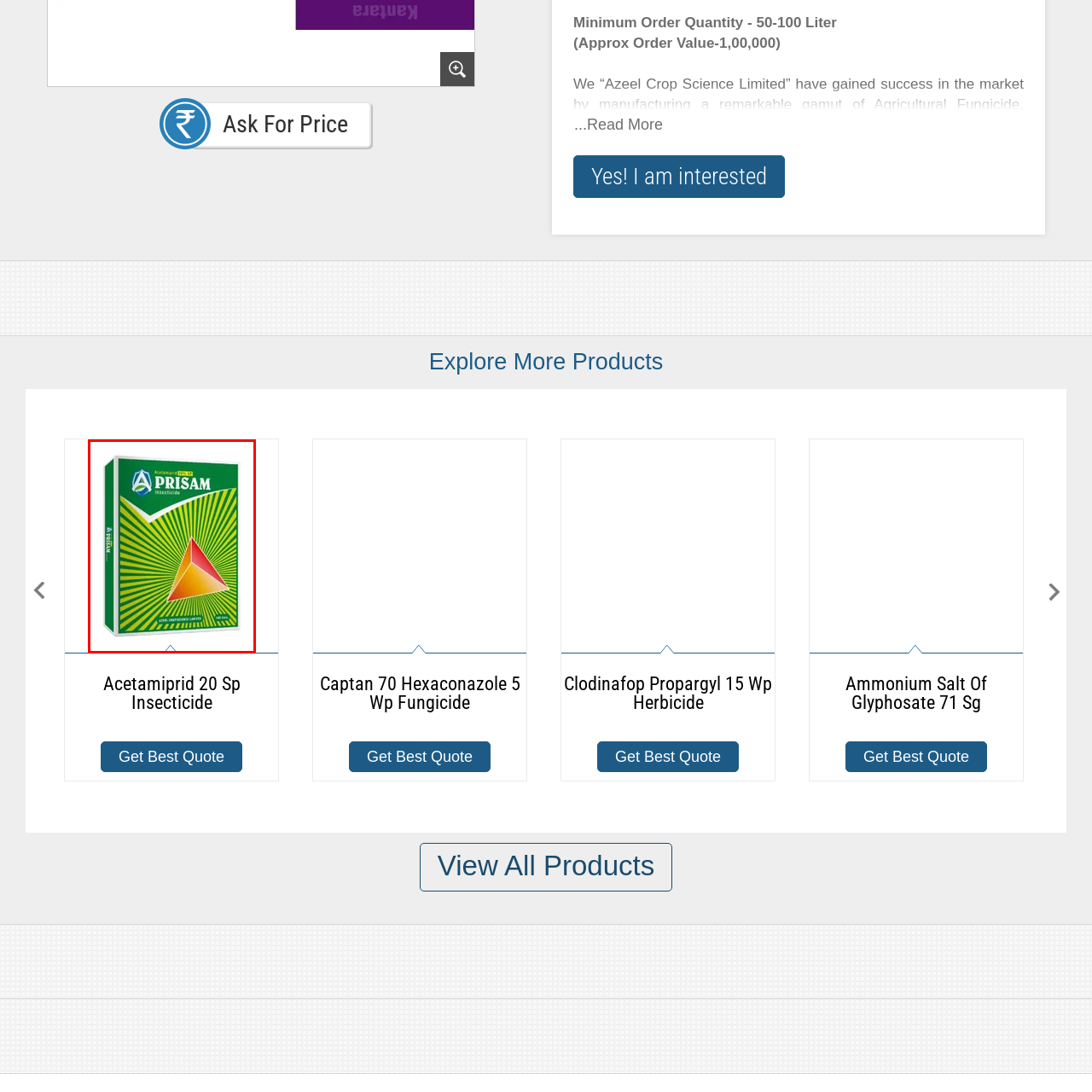Craft a comprehensive description of the image located inside the red boundary.

The image showcases a vibrant green box labeled "PRISAM Insecticide," prominently featuring a triangular logo design in bright red, yellow, and orange hues. The bold branding emphasizes effectiveness in pest control, reflecting the product's purpose. The box design is visually striking, with a radiant sunburst pattern radiating from the center, symbolizing energy and vitality in agriculture. This product is part of a range likely intended for agricultural use, aligning with the offerings of Azeel Crop Science Limited, a reputable manufacturer established in 2013 in Rajkot, Gujarat, India. The company focuses on providing a variety of agricultural chemicals, including insecticides, fungicides, and fertilizers.